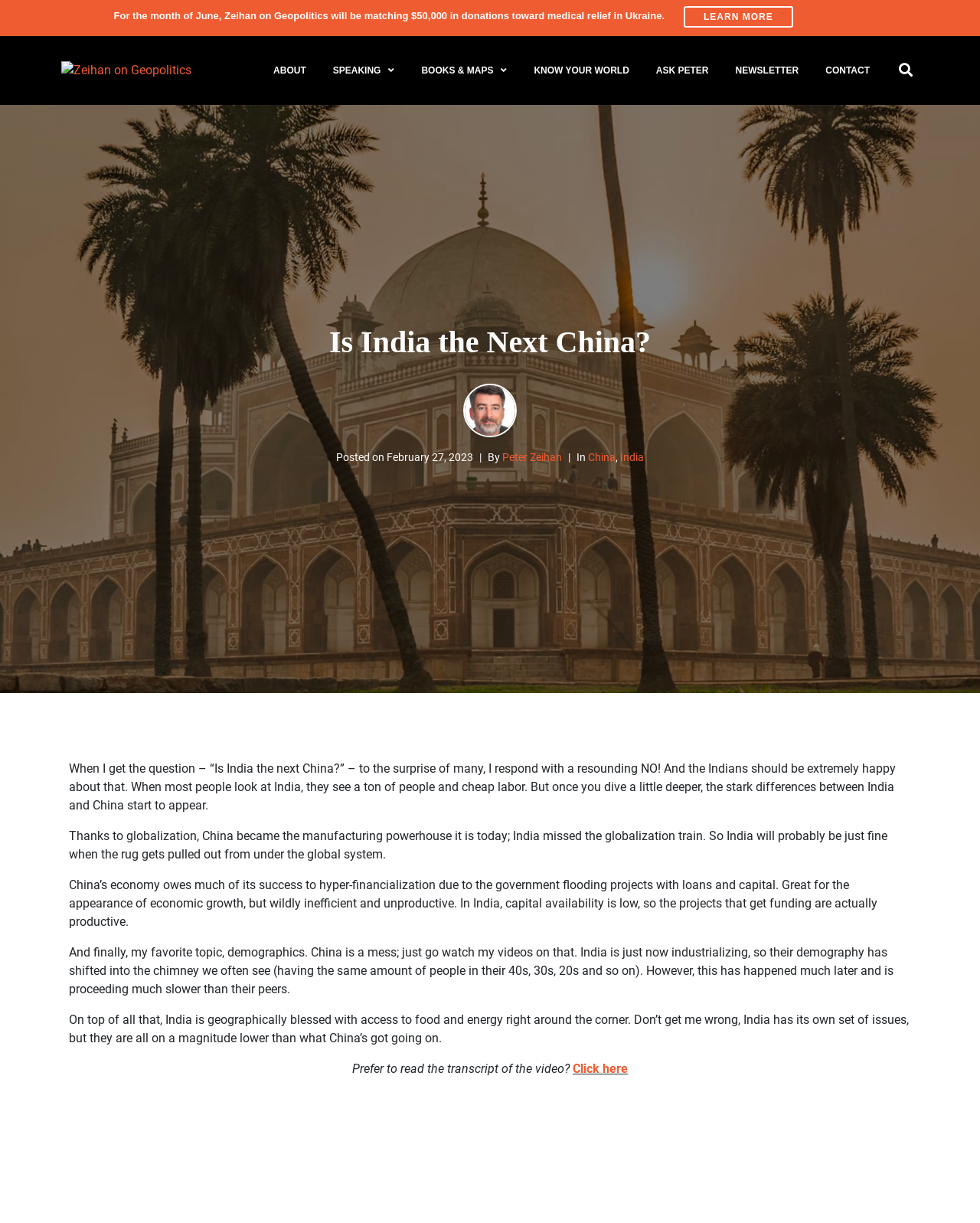What is the date of the article?
Using the image as a reference, answer the question in detail.

The date of the article can be found by looking at the 'Posted on' section that mentions 'February 27, 2023' as the date.